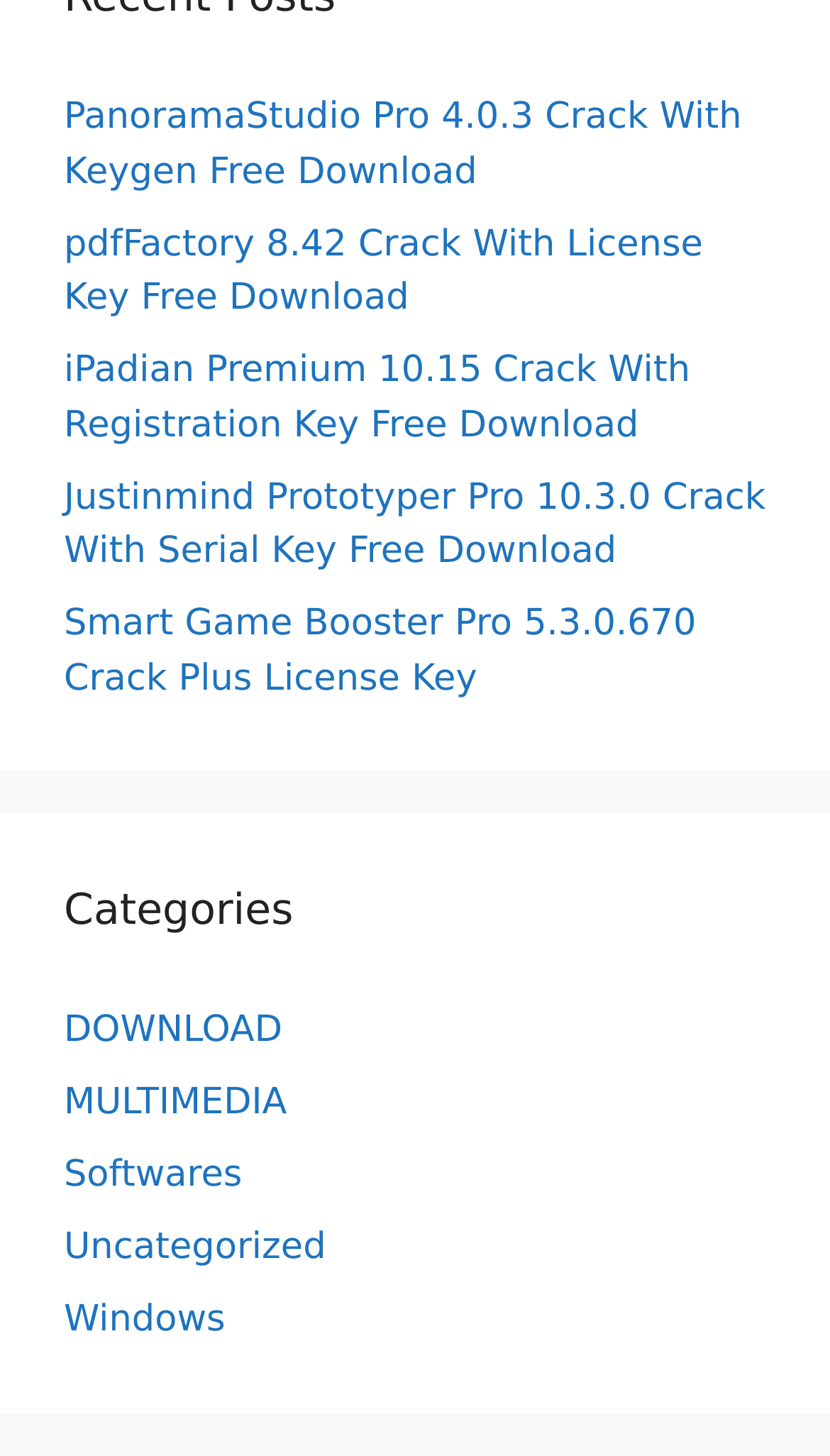What is the purpose of the webpage?
Relying on the image, give a concise answer in one word or a brief phrase.

Software download